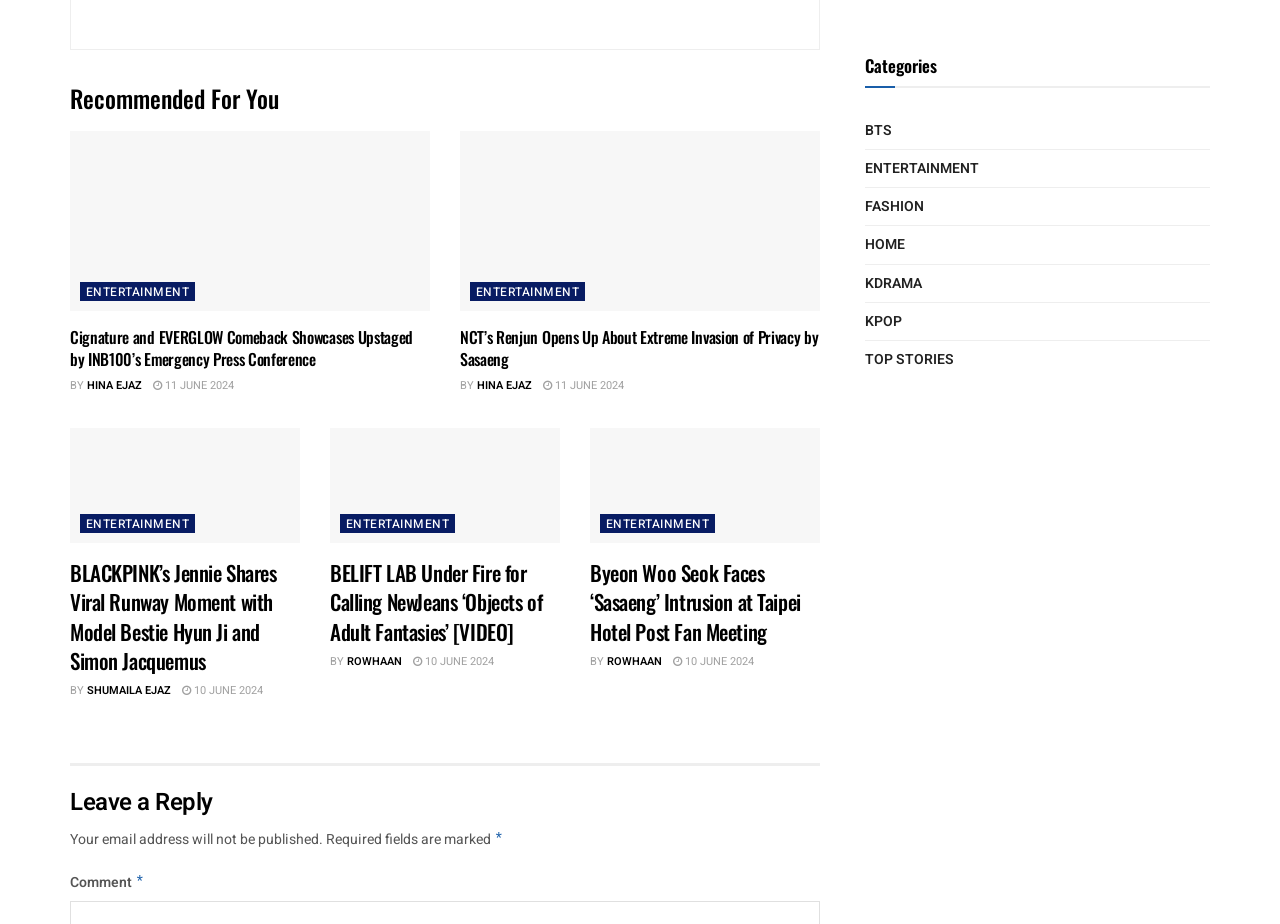Determine the bounding box coordinates for the HTML element described here: "BTS".

[0.676, 0.127, 0.697, 0.155]